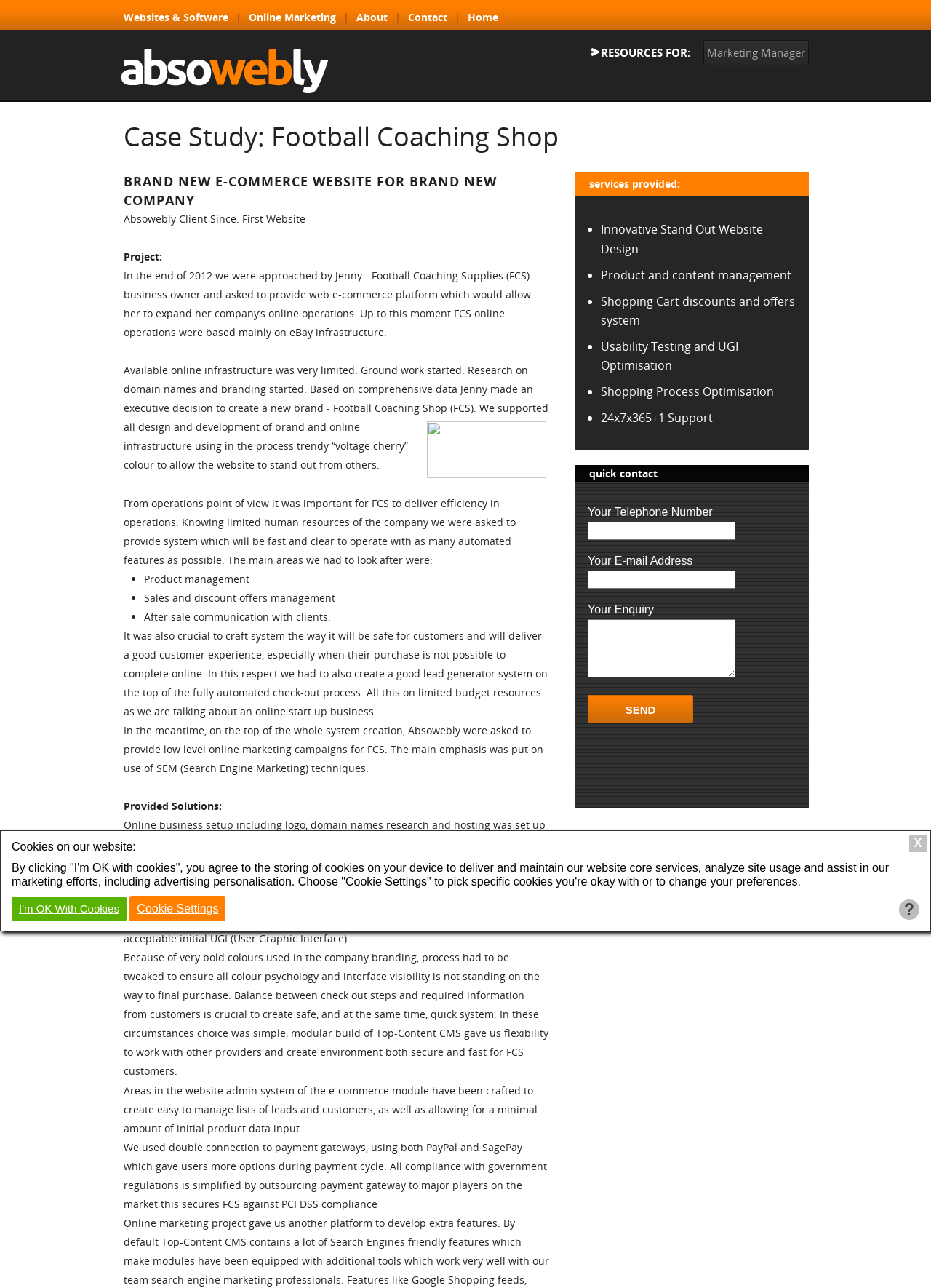Please use the details from the image to answer the following question comprehensively:
What is the purpose of the lead generator system?

I inferred the answer by reading the context of the case study, which states that the lead generator system was created to deliver a good customer experience, especially when their purchase is not possible to complete online.